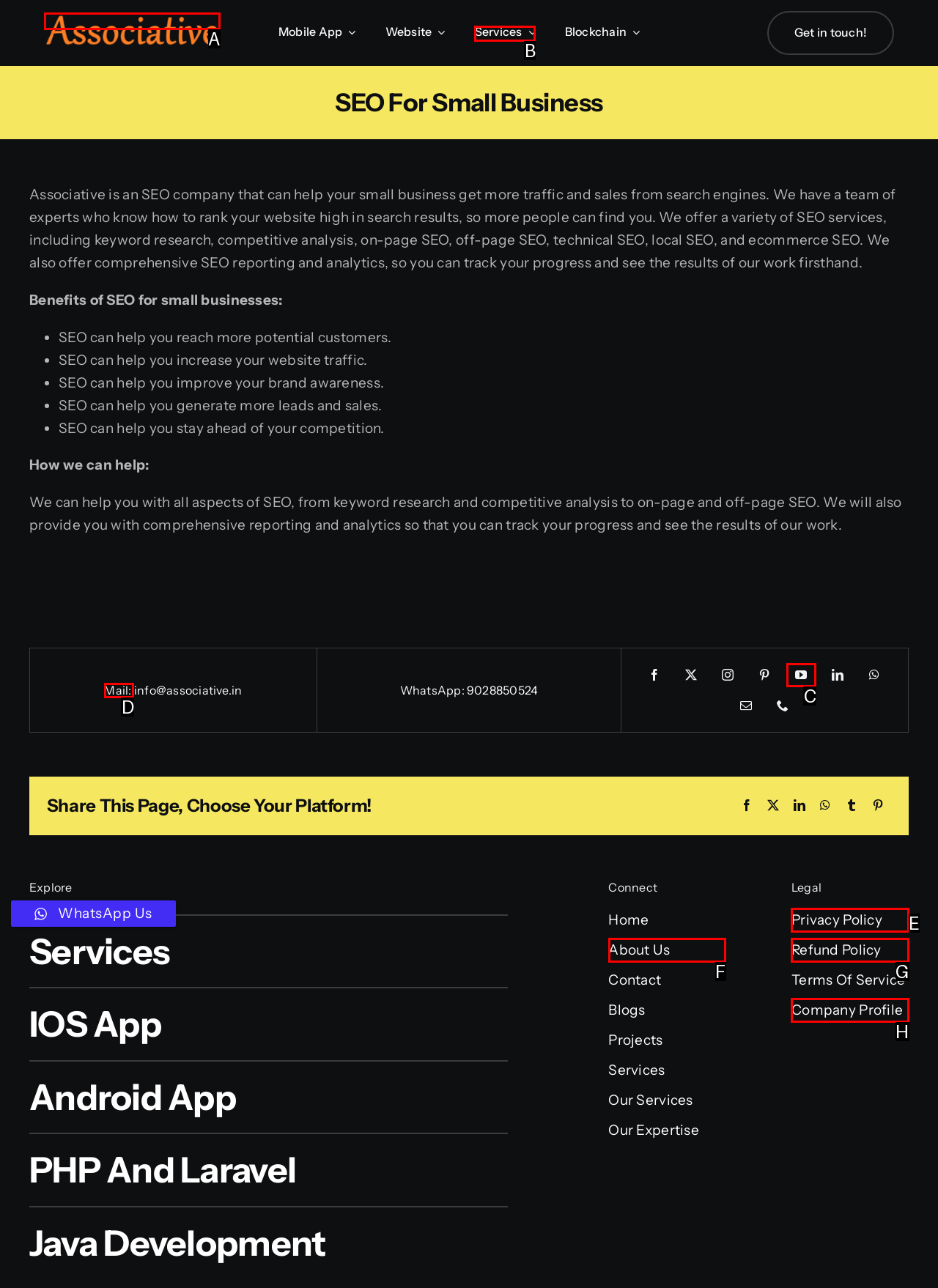Point out the UI element to be clicked for this instruction: Click on the 'Services' link in the navigation menu. Provide the answer as the letter of the chosen element.

B